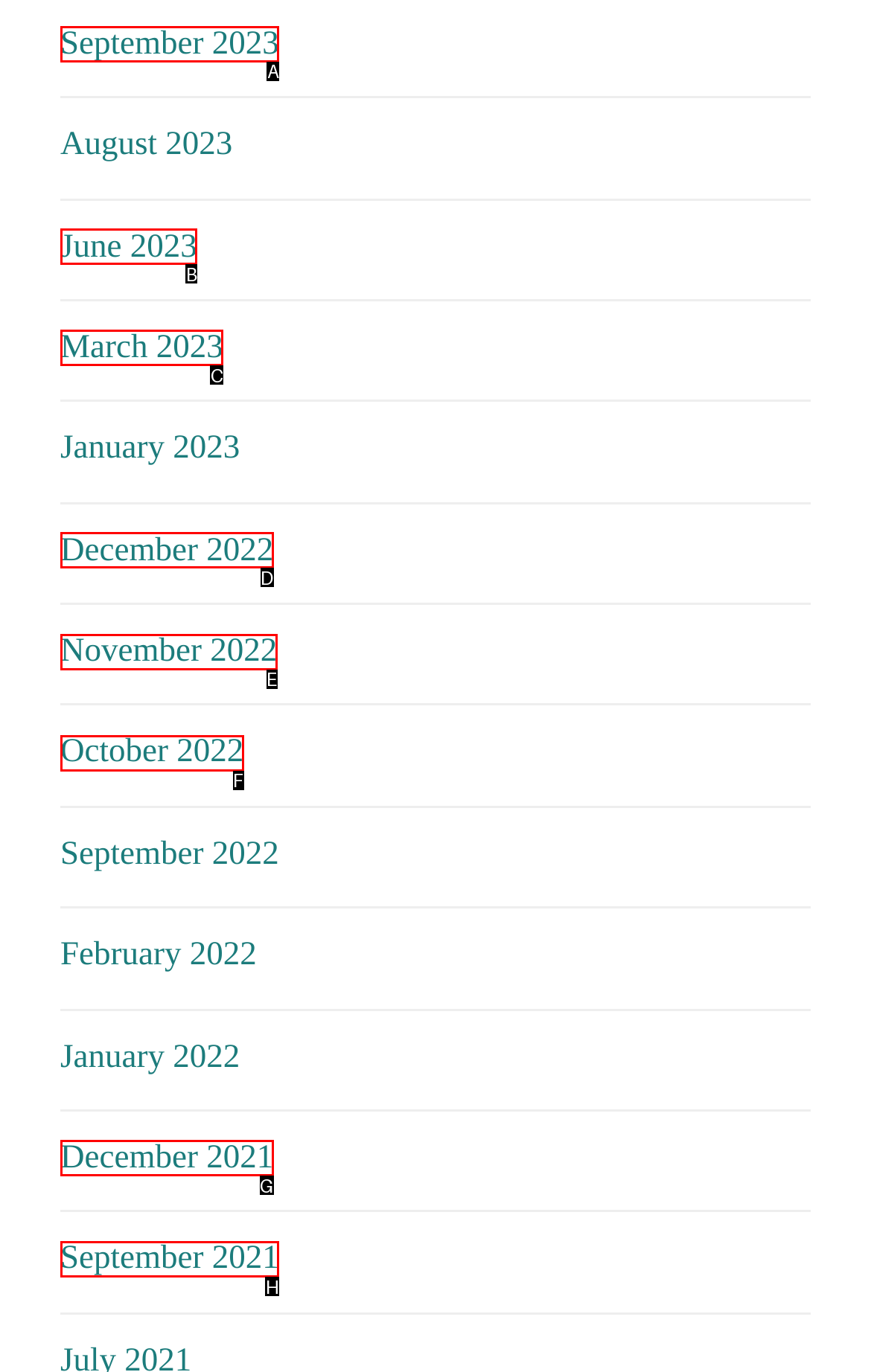Pinpoint the HTML element that fits the description: September 2023
Answer by providing the letter of the correct option.

A